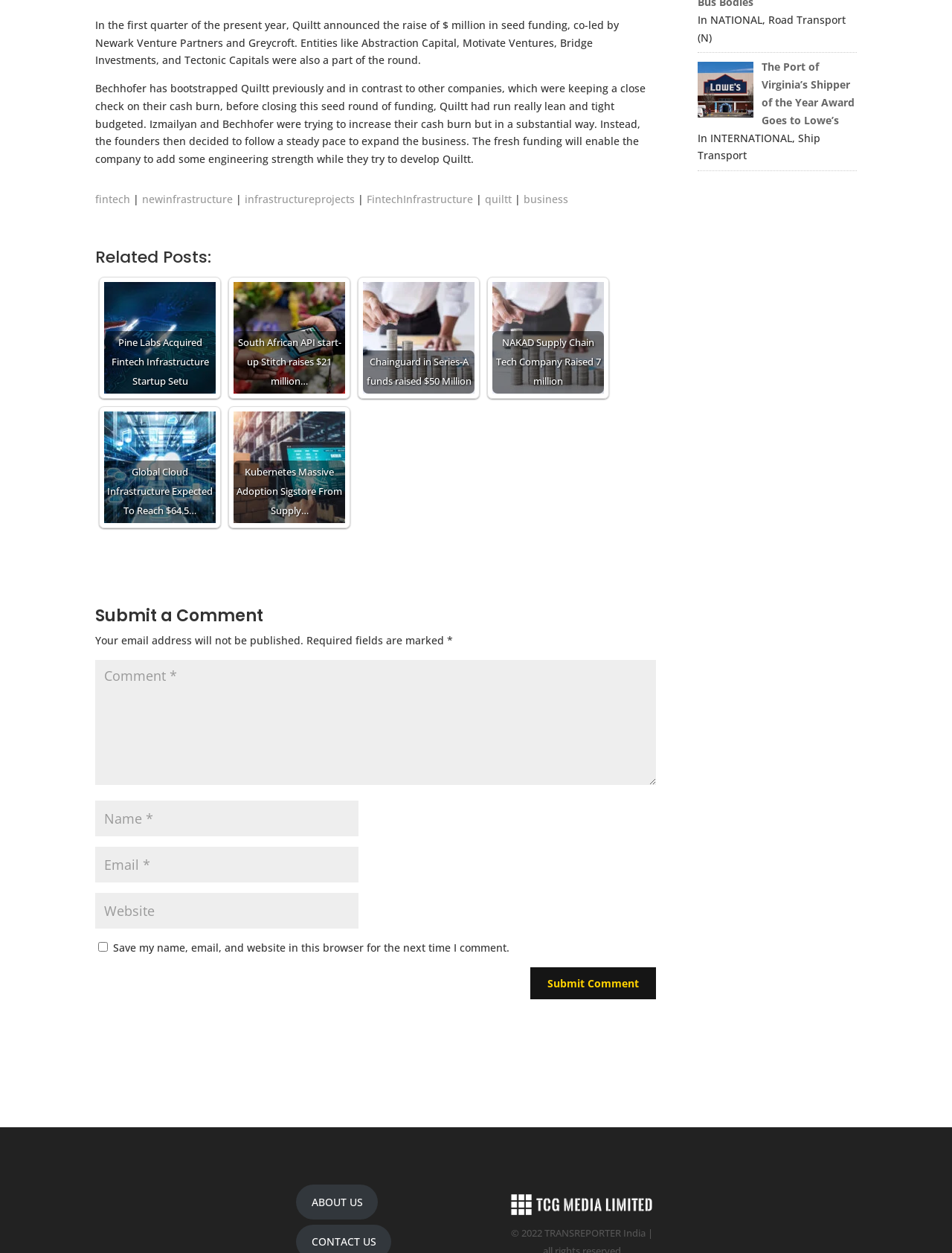What is the topic of the article above the 'Related Posts' section?
Answer briefly with a single word or phrase based on the image.

Quiltt's funding